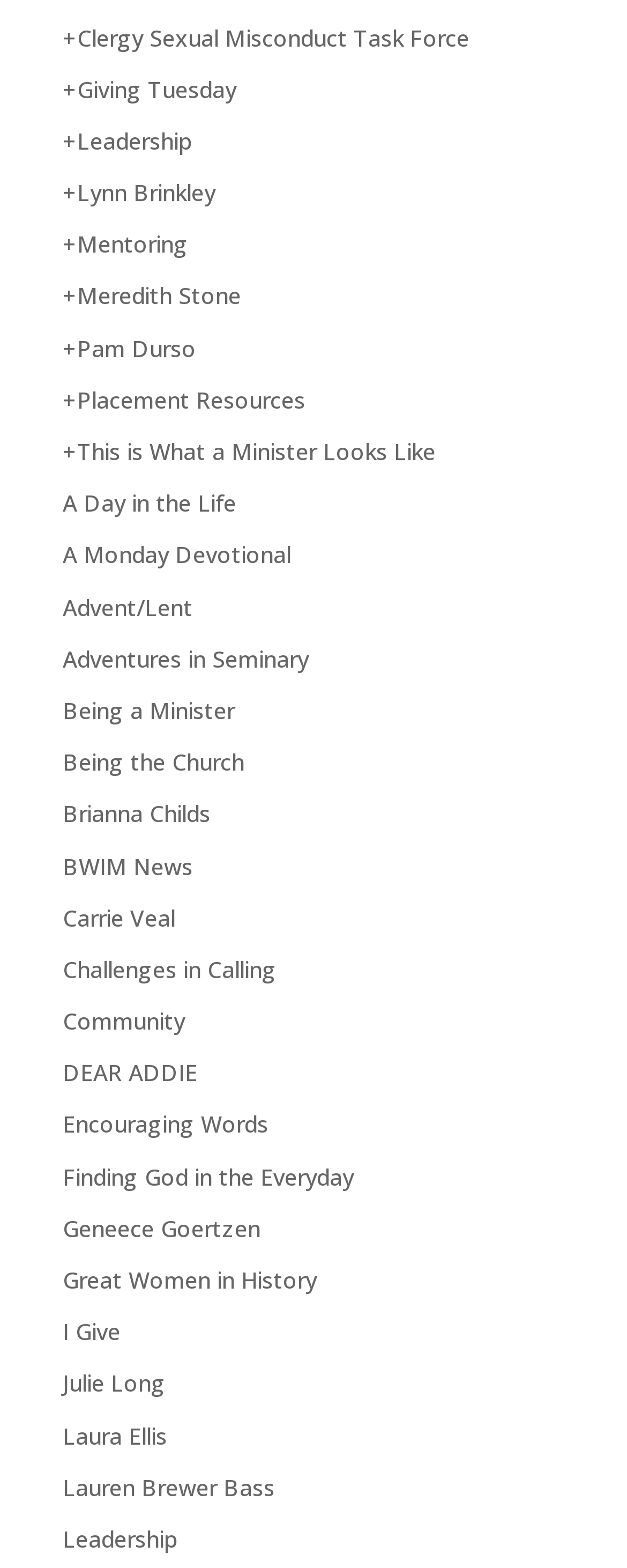What is the topic of the link 'A Day in the Life'?
Please provide a comprehensive answer based on the visual information in the image.

Based on the context of the webpage and the title of the link 'A Day in the Life', it is likely that this link leads to a resource or article that discusses the daily life and experiences of a minister.